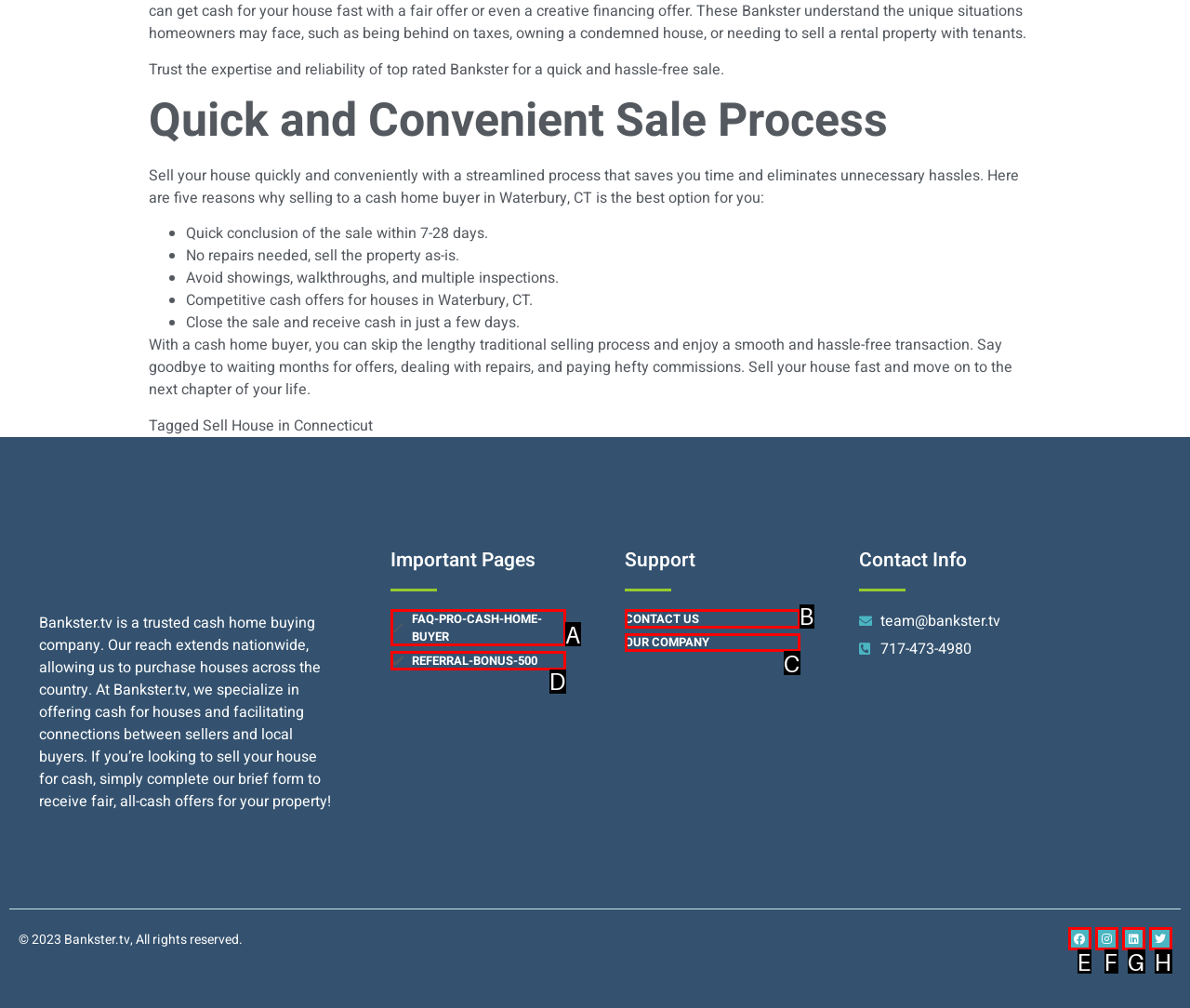Determine which UI element you should click to perform the task: Contact the Bankster team
Provide the letter of the correct option from the given choices directly.

B